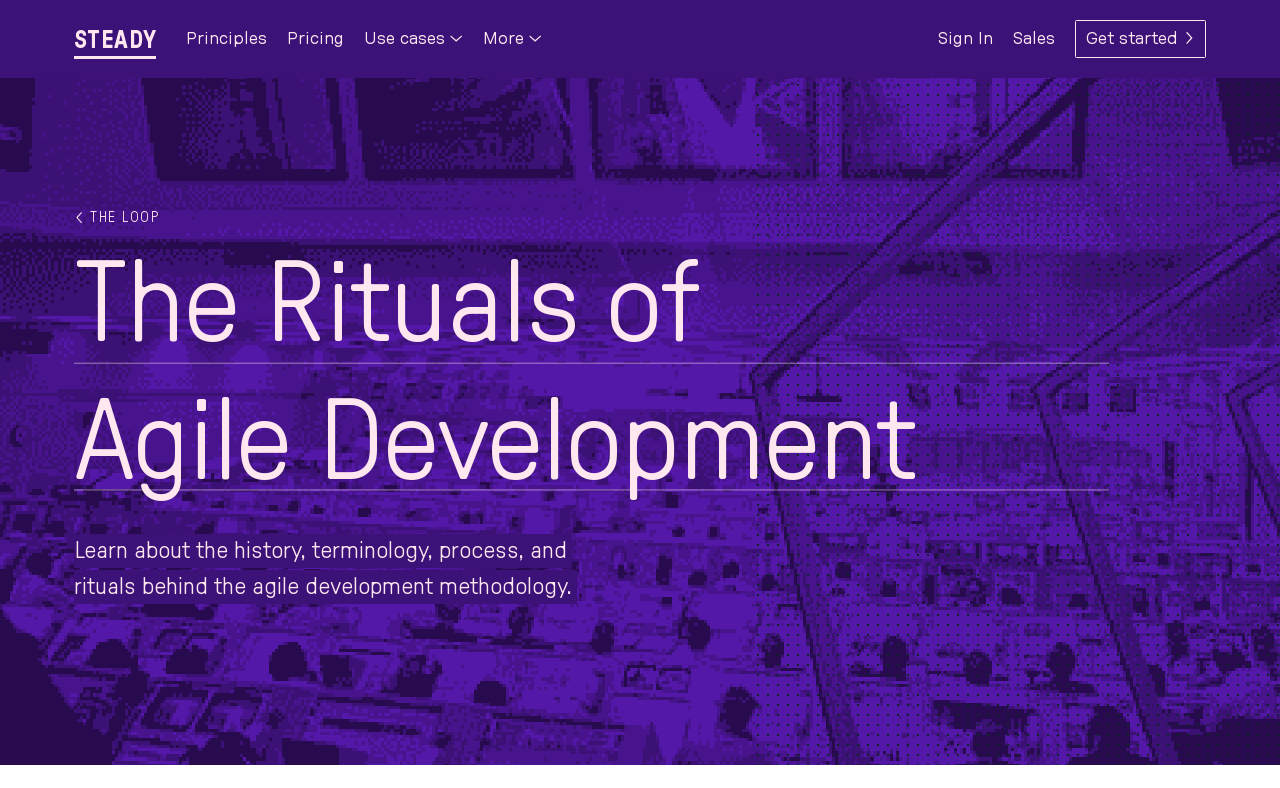Specify the bounding box coordinates of the area that needs to be clicked to achieve the following instruction: "Click on the 'THE LOOP' link".

[0.058, 0.254, 0.133, 0.301]